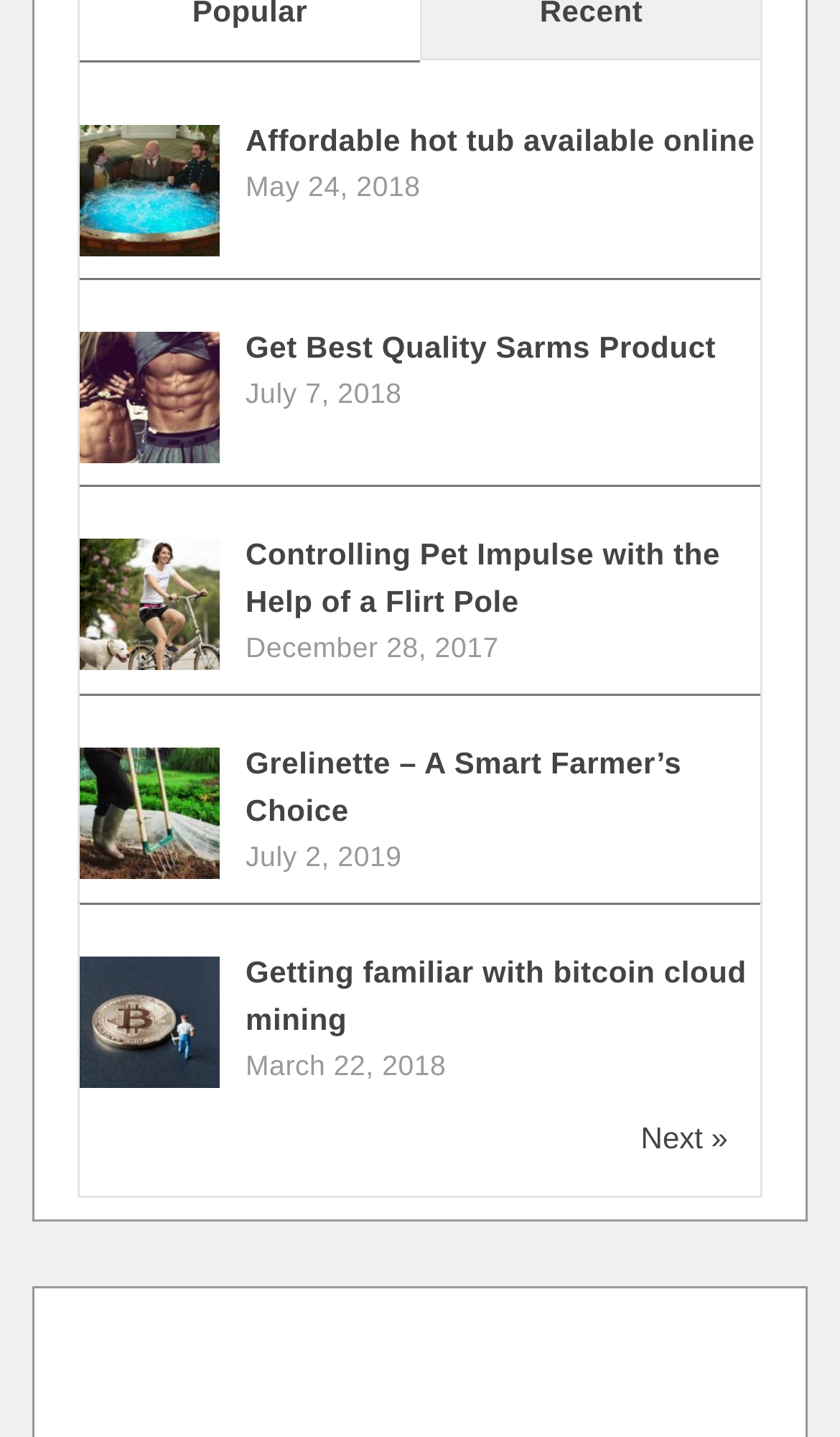Pinpoint the bounding box coordinates of the area that must be clicked to complete this instruction: "Go to the next page".

[0.763, 0.773, 0.867, 0.809]